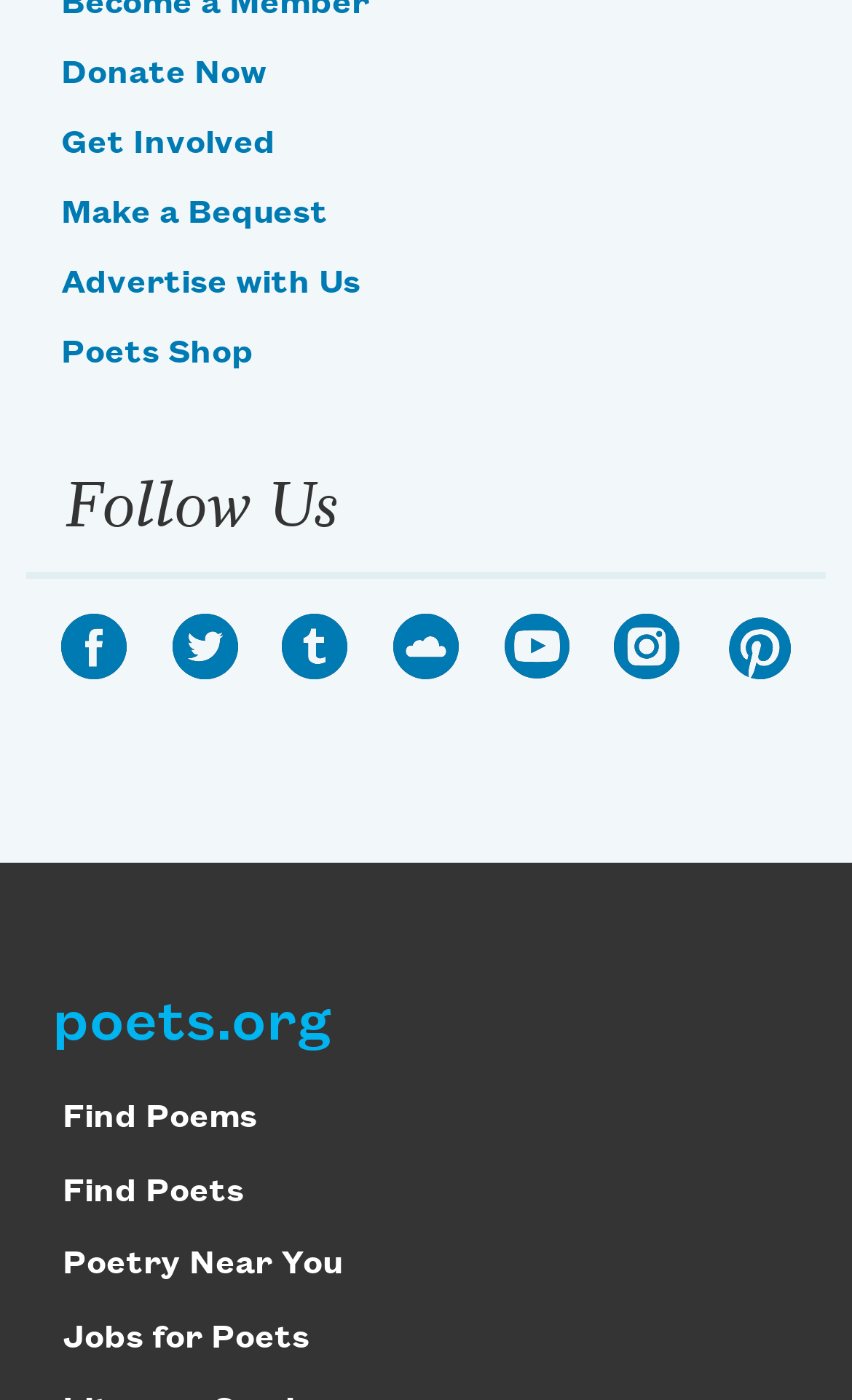What is the text of the heading above the 'poets.org' link?
Based on the image, give a one-word or short phrase answer.

Footer